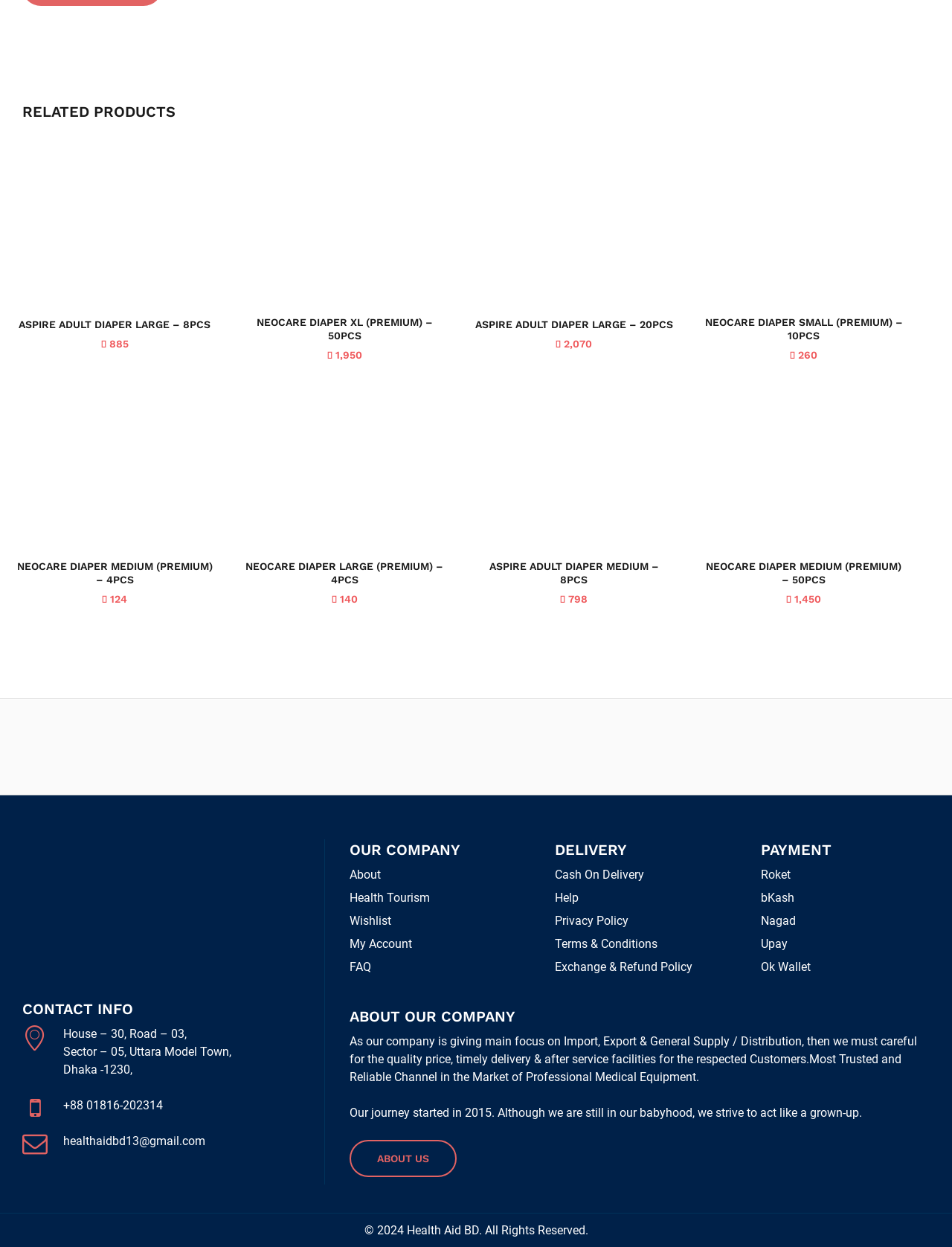Locate the coordinates of the bounding box for the clickable region that fulfills this instruction: "Contact us through phone number".

[0.066, 0.881, 0.171, 0.892]